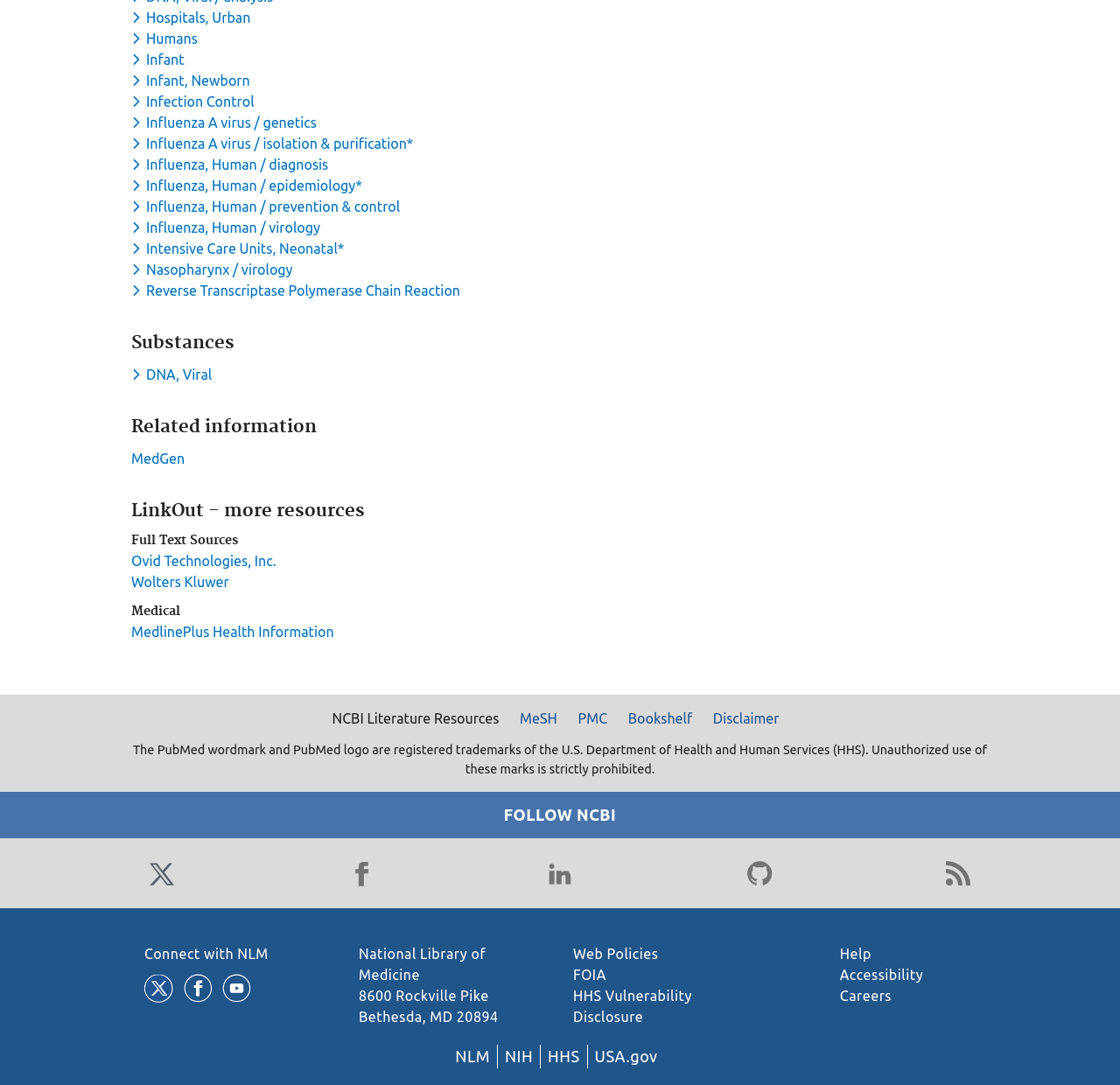Provide the bounding box for the UI element matching this description: "Connect with NLM".

[0.129, 0.872, 0.24, 0.887]